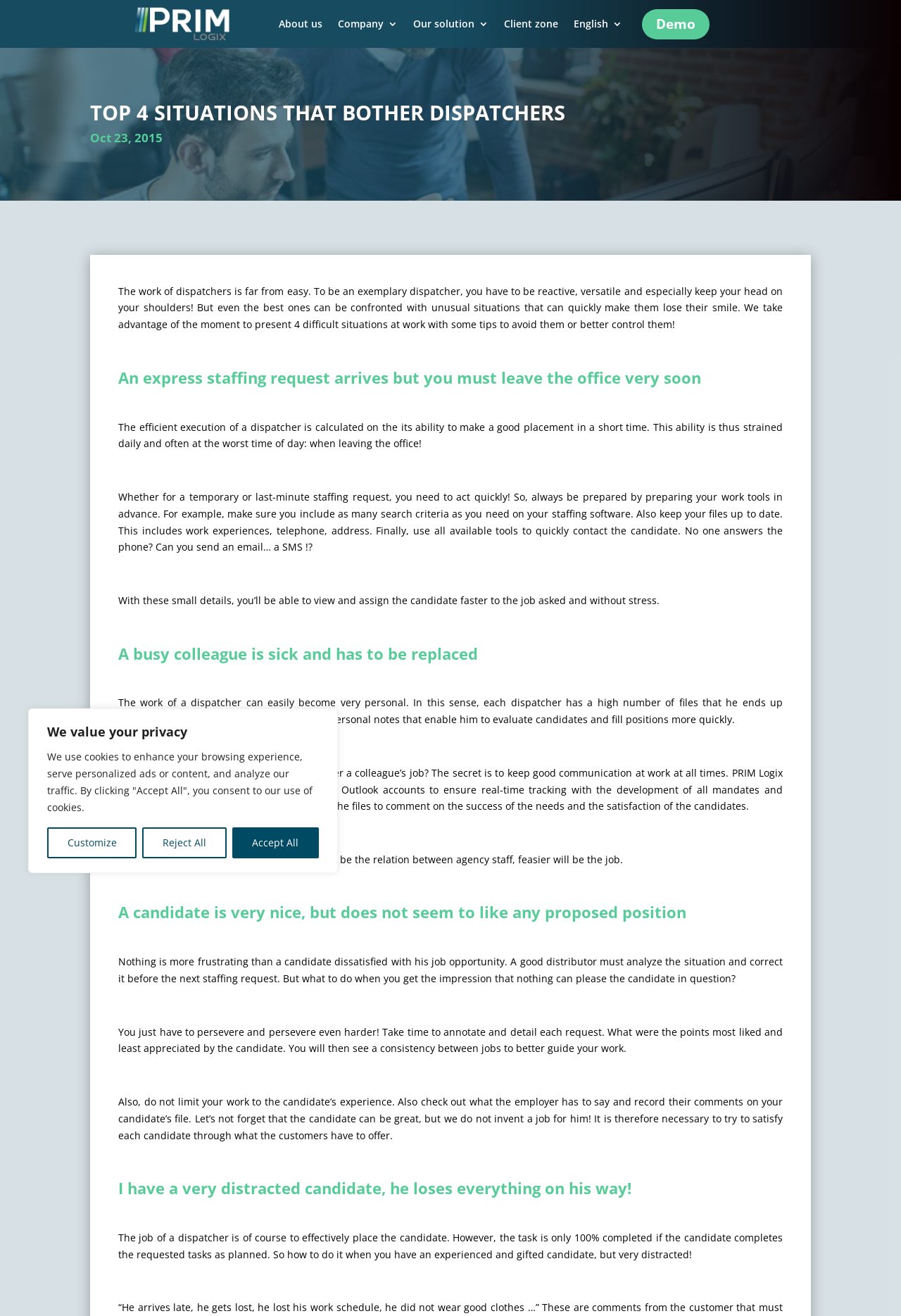Determine the bounding box coordinates (top-left x, top-left y, bottom-right x, bottom-right y) of the UI element described in the following text: Customize

[0.052, 0.629, 0.152, 0.652]